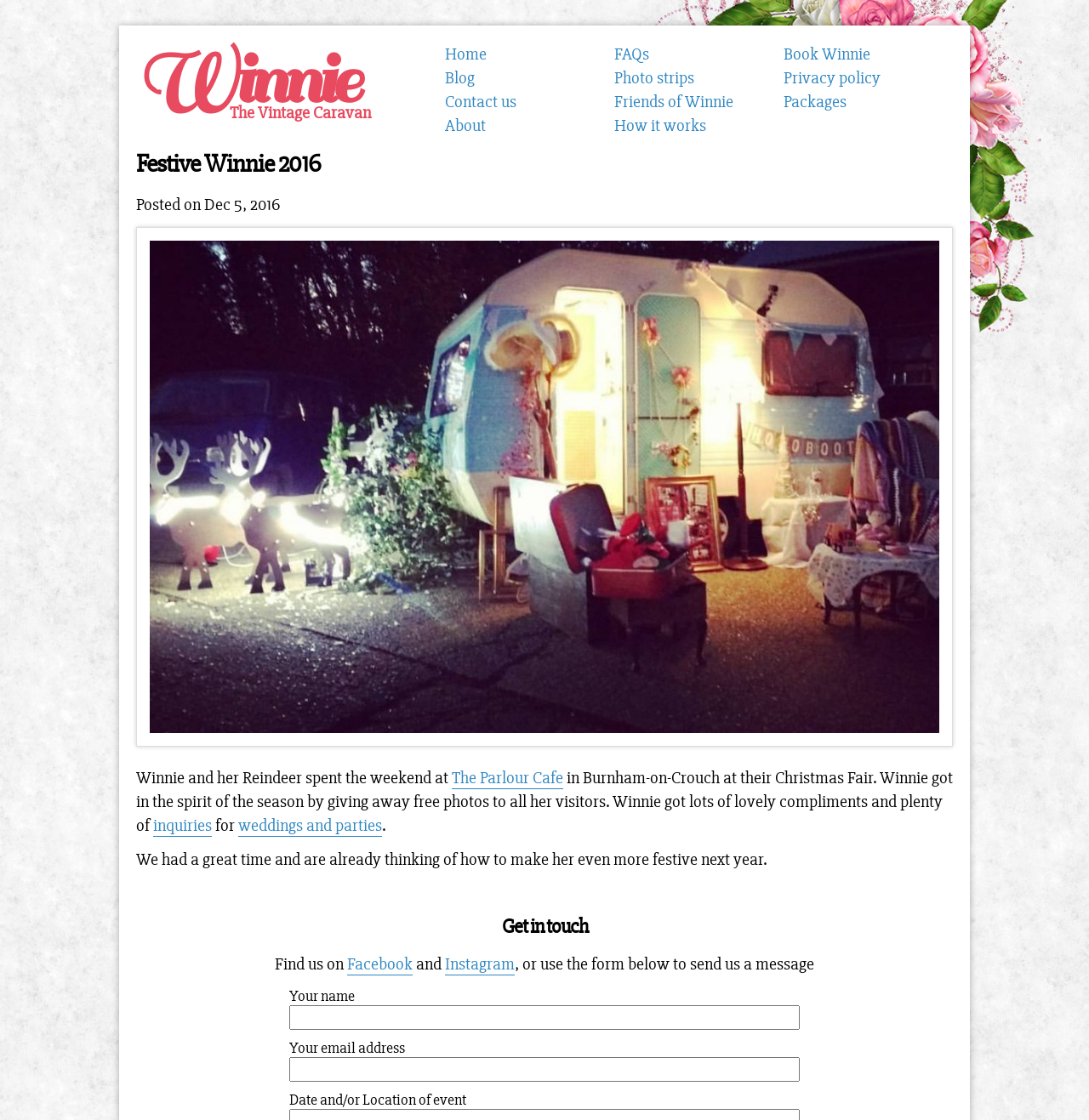Please answer the following question using a single word or phrase: 
What is Winnie giving away for free?

Photos